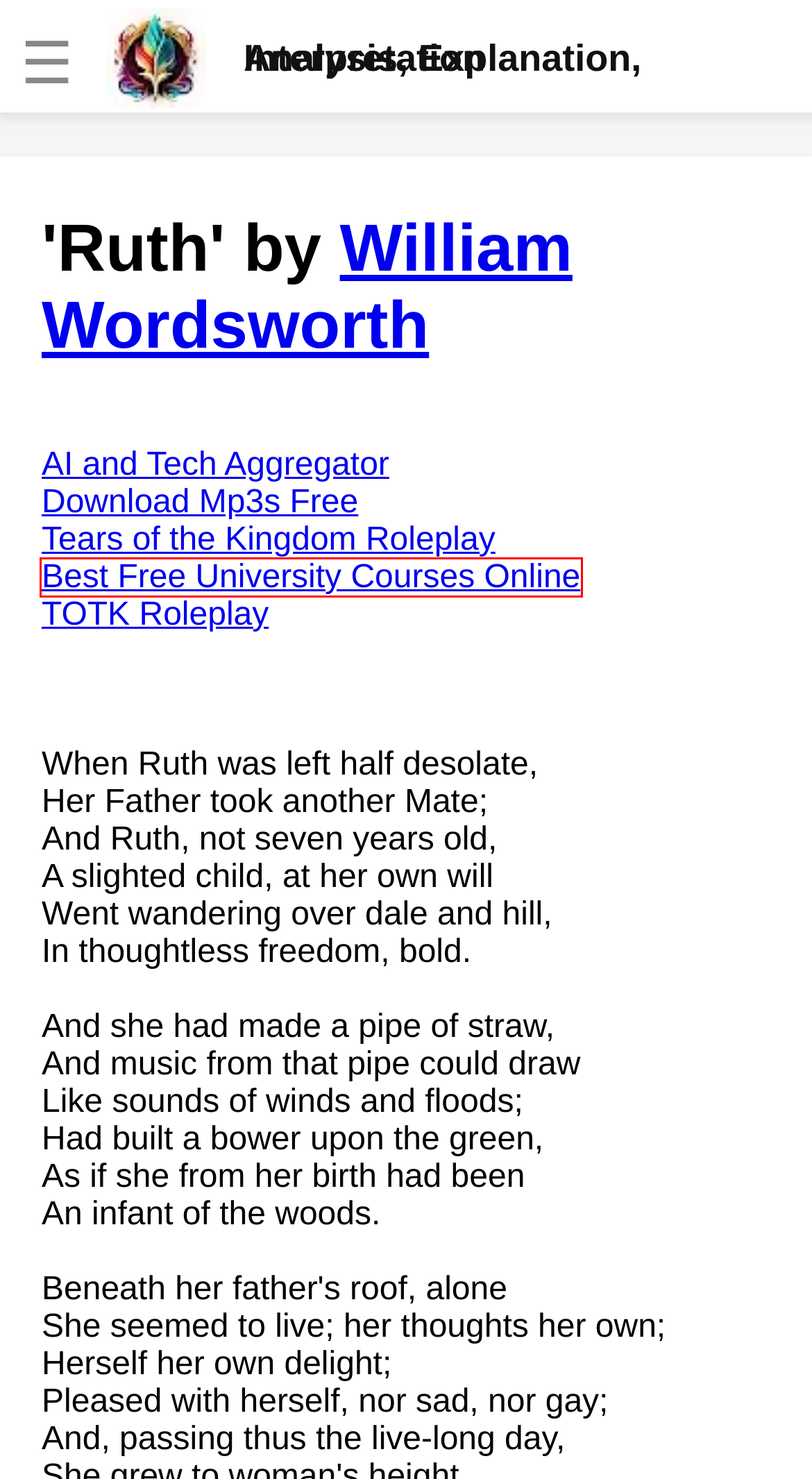Consider the screenshot of a webpage with a red bounding box and select the webpage description that best describes the new page that appears after clicking the element inside the red box. Here are the candidates:
A. Speed Math
B. Fanfic
C. Best Online Courses - OCW online free university & Free College Courses
D. DFW Community
E. Viral news today
F. GCP Tools
G. Kubernetes Delivery
H. Games Like ...

C